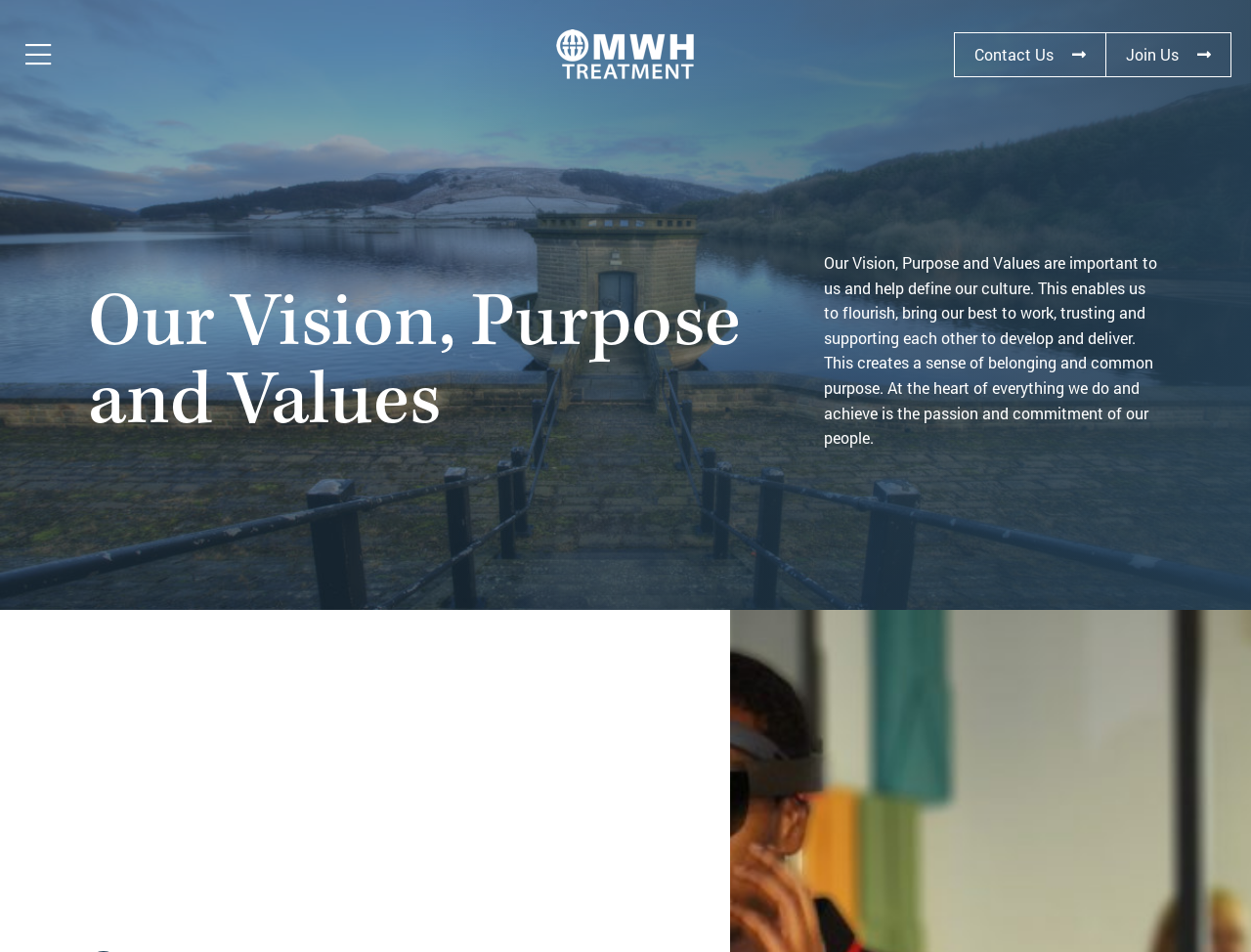Explain the webpage's design and content in an elaborate manner.

The webpage is about MWH Treatment's Vision, Purpose, and Values. At the top left, there is a button with an icon. Next to it, on the top center, is the MWH Treatment logo, which is an image. On the top right, there are two links, "Contact Us" and "Join Us", with icons.

Below the top section, there is a heading that reads "Our Vision, Purpose and Values". Underneath the heading, there is a paragraph of text that explains the importance of Vision, Purpose, and Values to the company's culture, and how it enables the company to flourish and achieve its goals. The text is positioned in the middle of the page, spanning from the left to the right side.